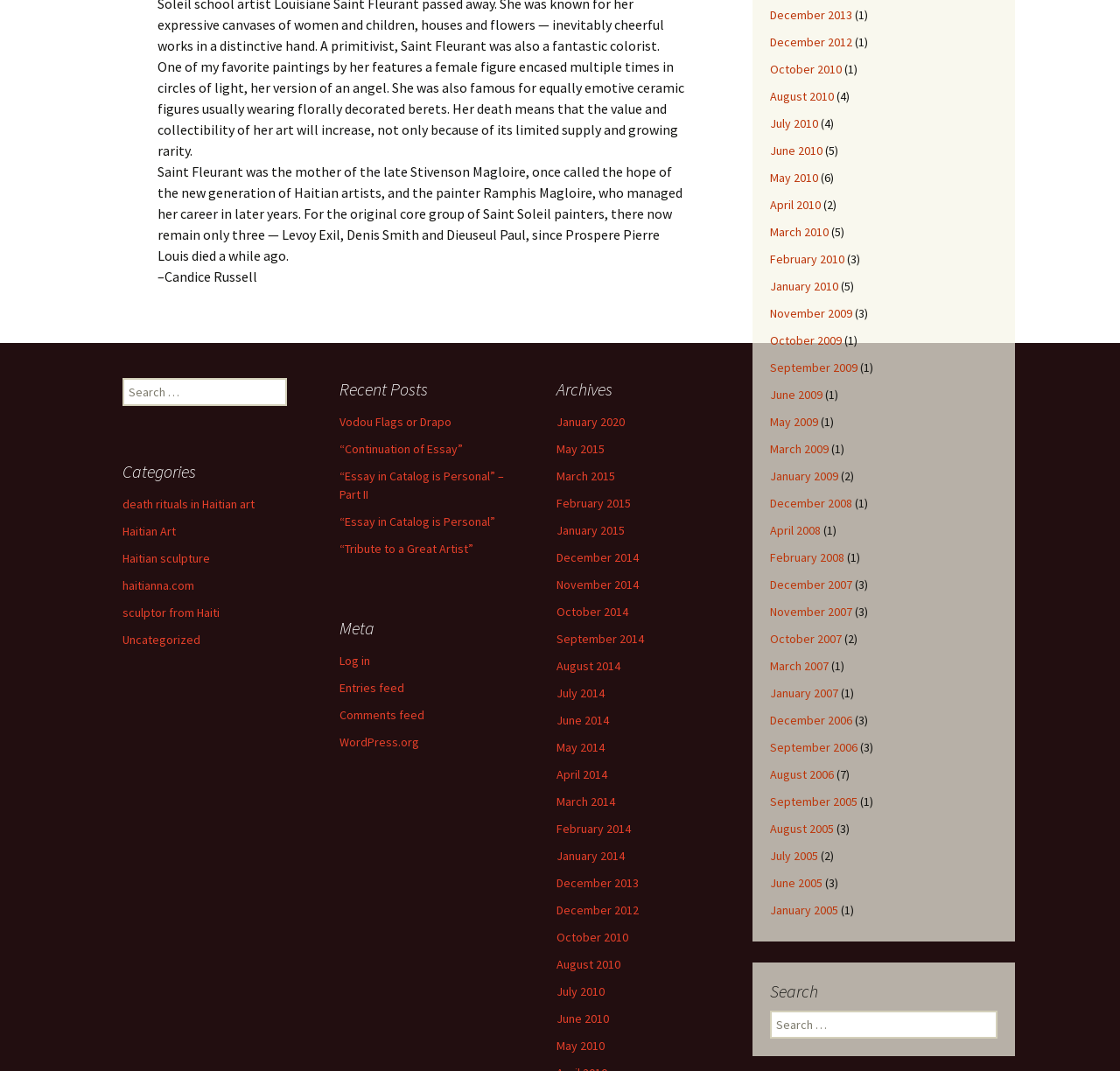How many recent posts are listed?
Based on the image, give a one-word or short phrase answer.

5